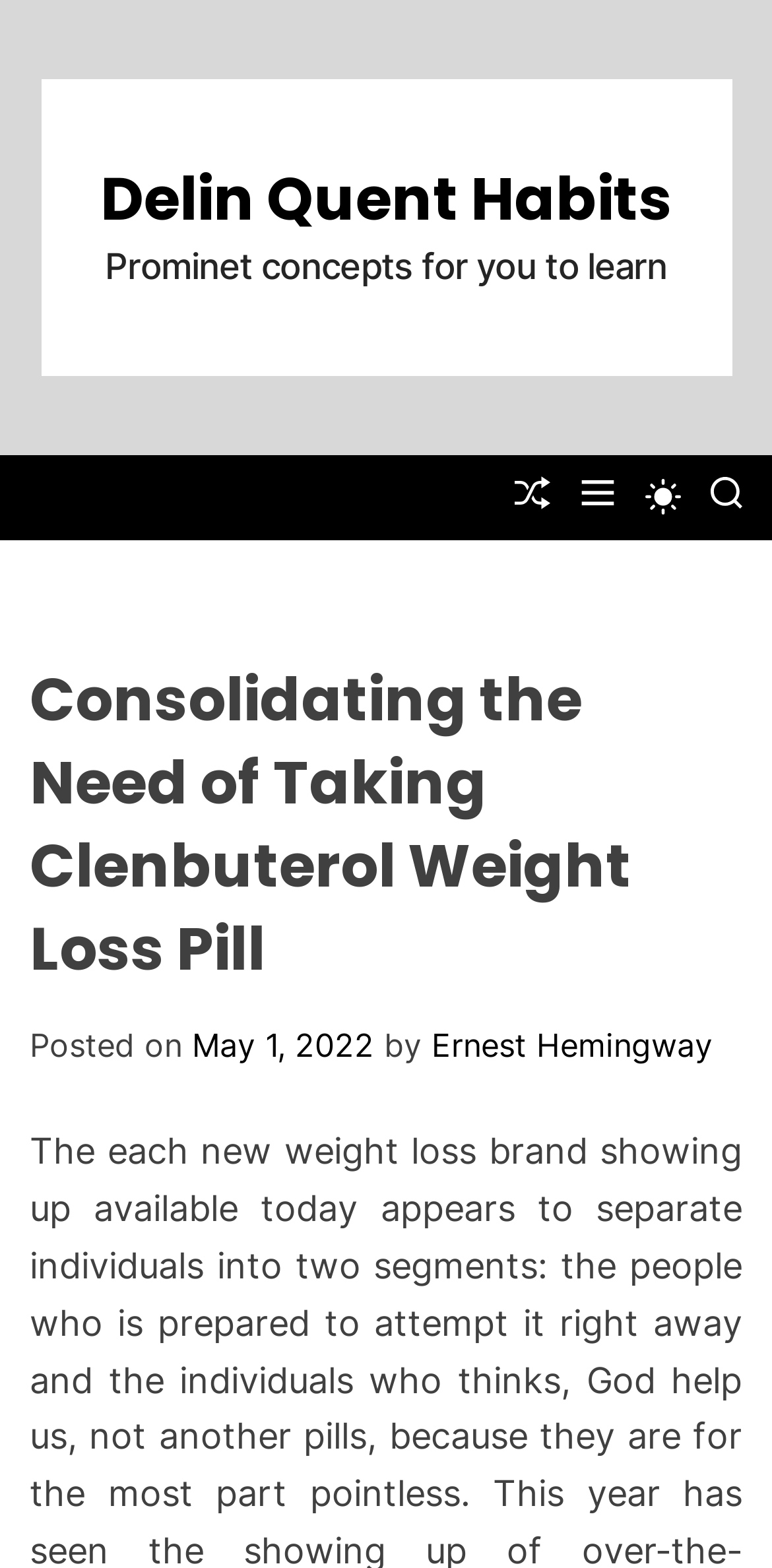Provide a brief response in the form of a single word or phrase:
What is the purpose of the 'MENU' button?

To control theme-offcanvas-navigation